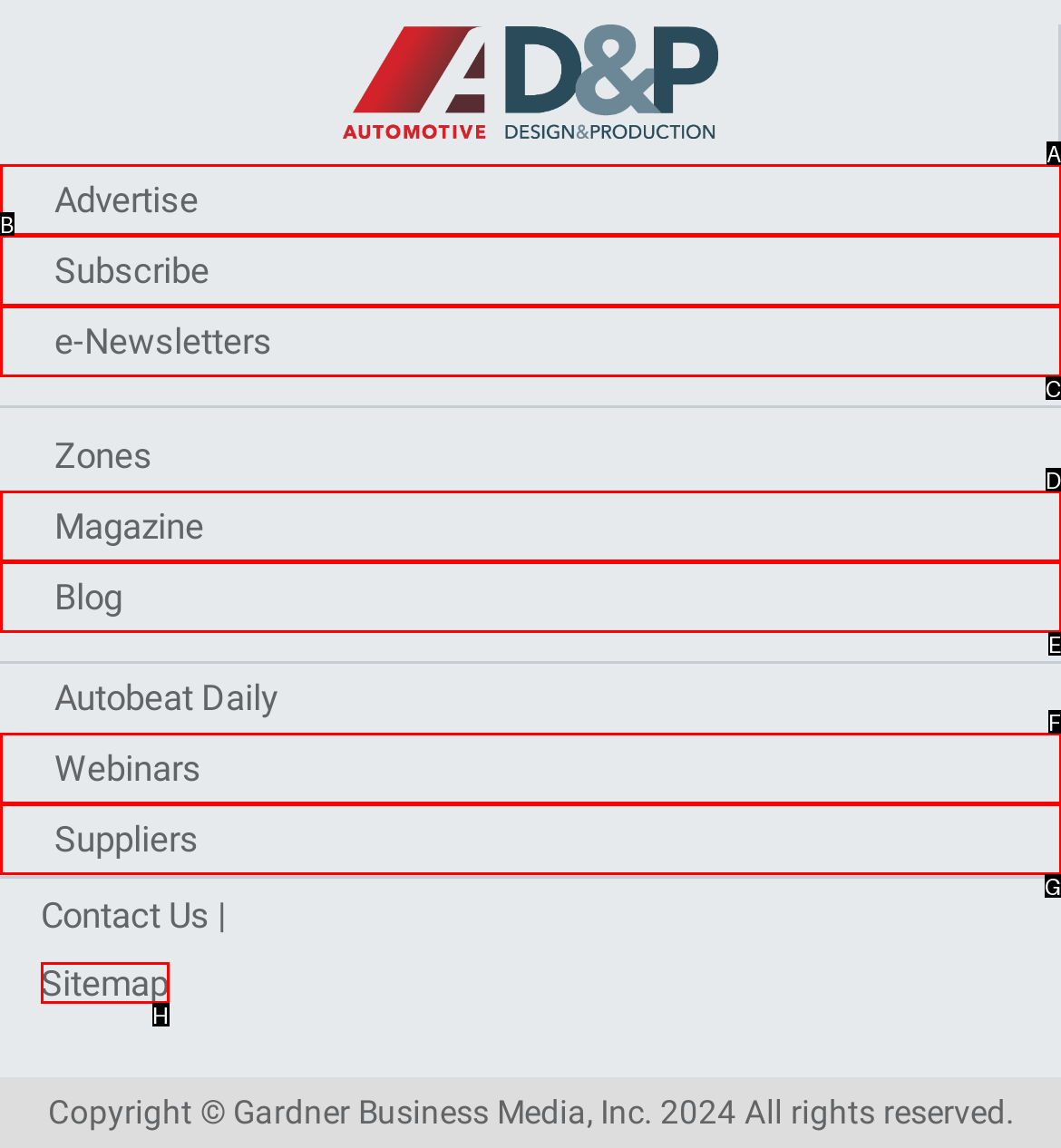Looking at the description: e-Newsletters, identify which option is the best match and respond directly with the letter of that option.

C